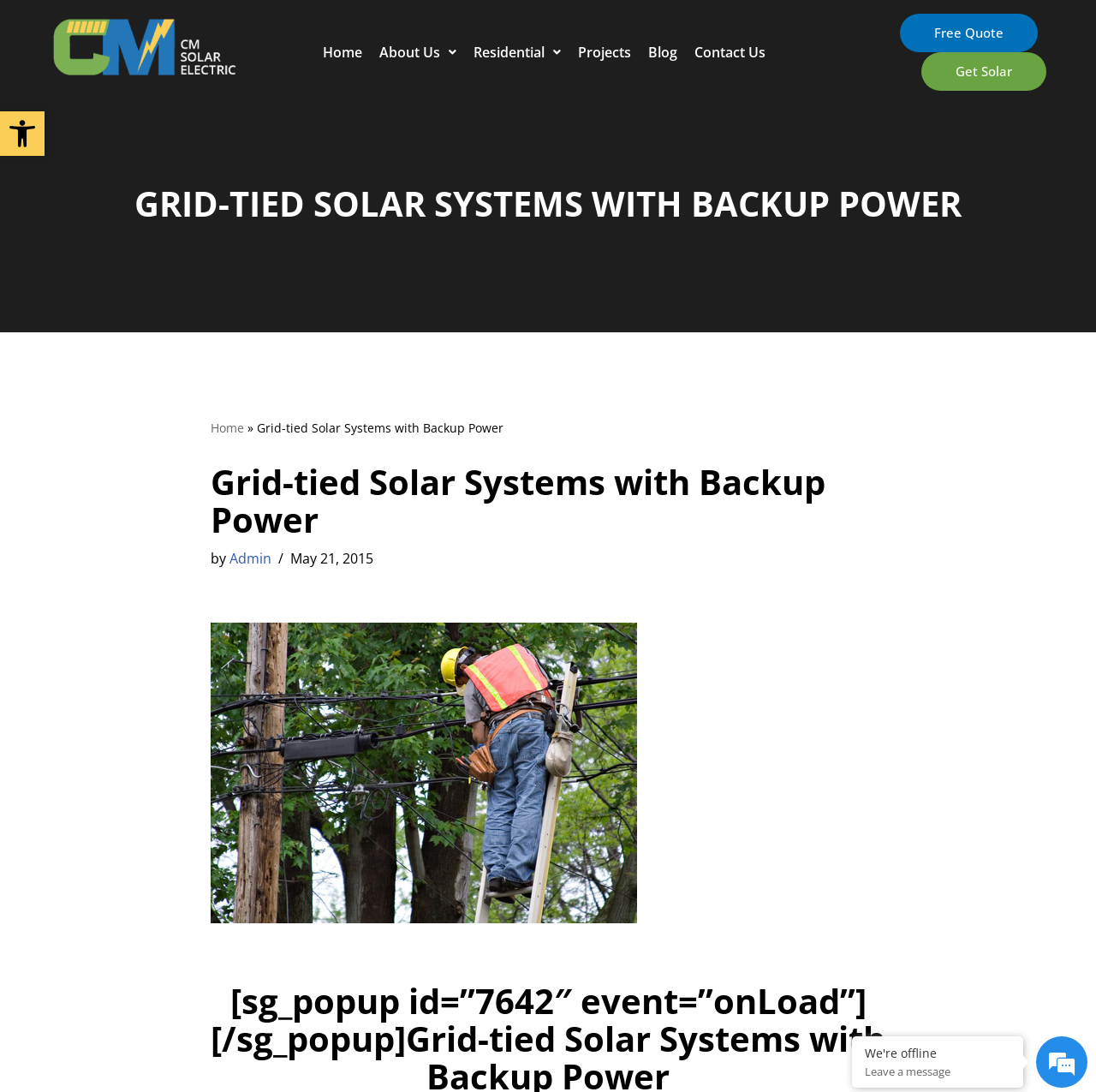Determine the bounding box for the HTML element described here: "Blog". The coordinates should be given as [left, top, right, bottom] with each number being a float between 0 and 1.

[0.584, 0.03, 0.626, 0.066]